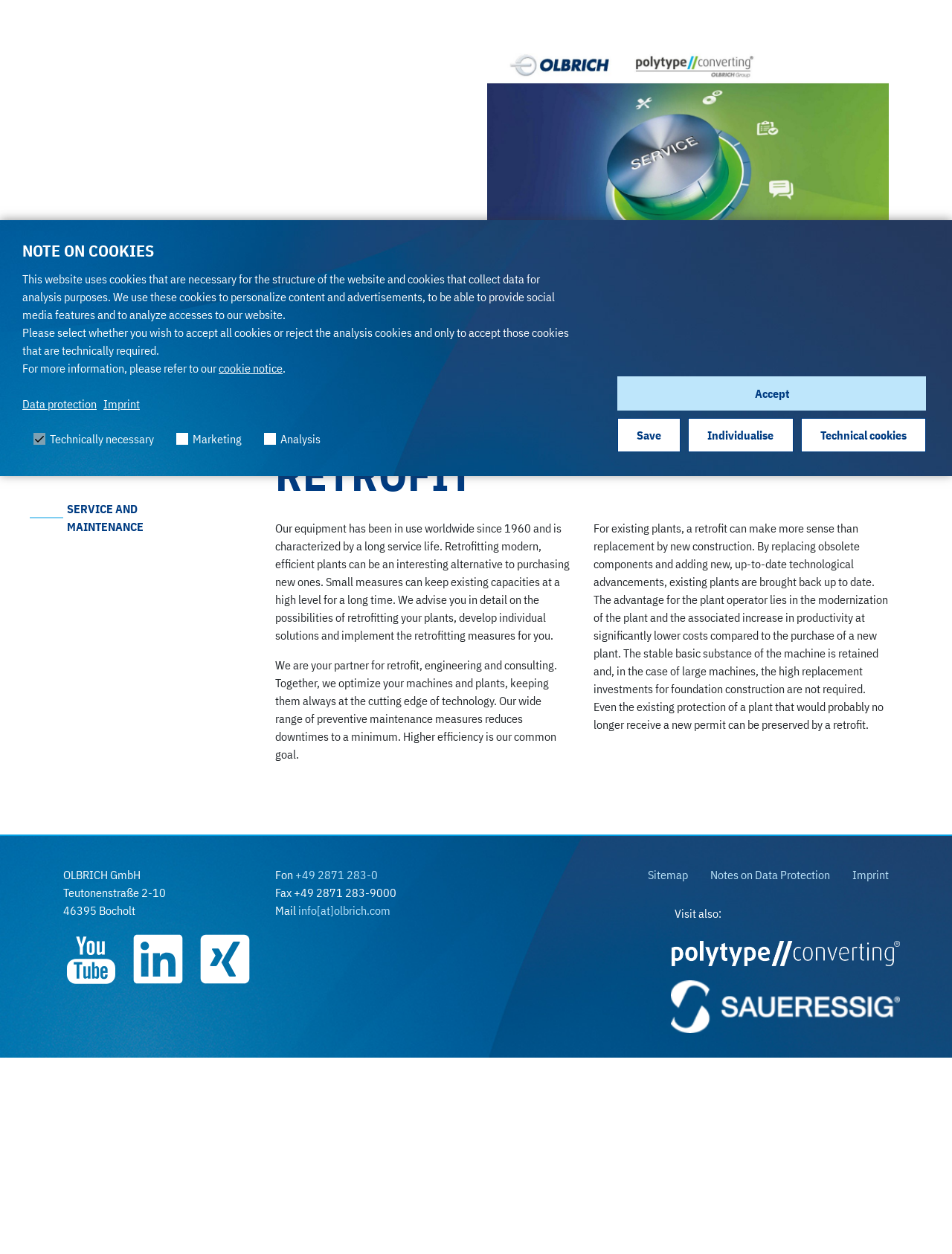Based on the provided description, "11. Forgive Yourself and Others", find the bounding box of the corresponding UI element in the screenshot.

None